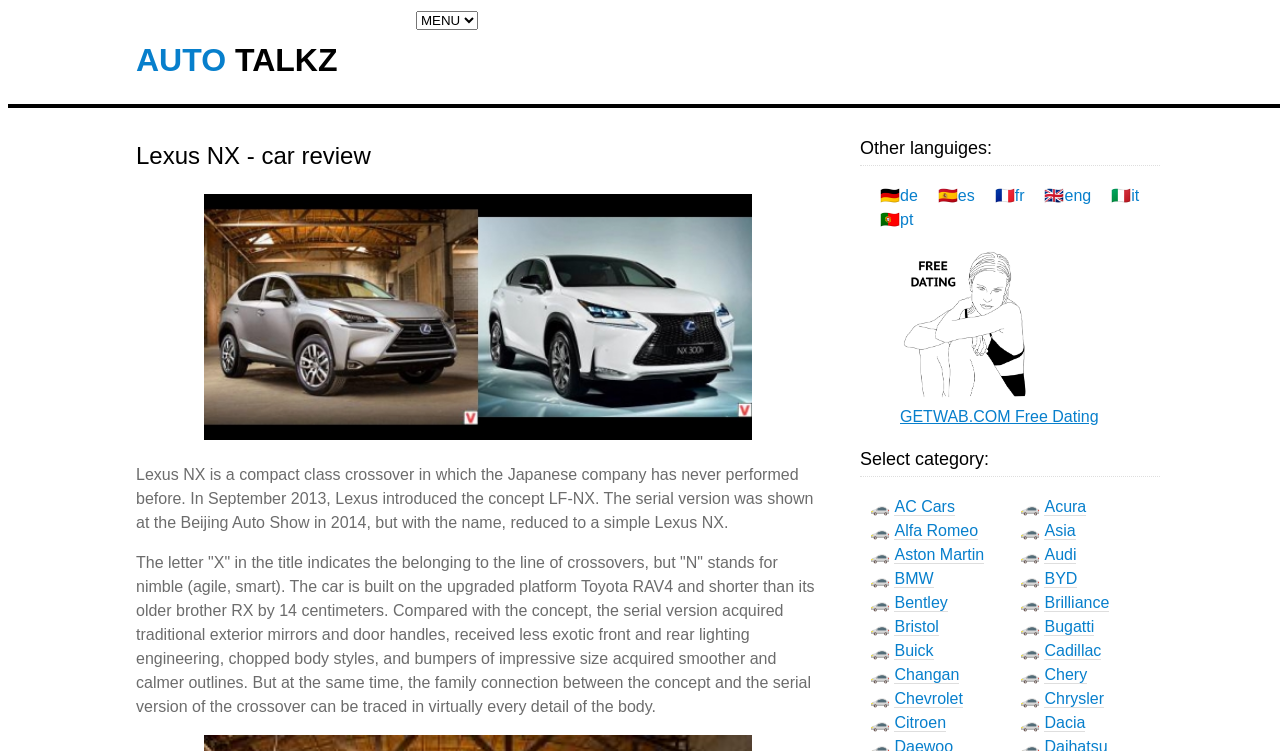Please identify the bounding box coordinates of the element's region that I should click in order to complete the following instruction: "Read the car review in German". The bounding box coordinates consist of four float numbers between 0 and 1, i.e., [left, top, right, bottom].

[0.688, 0.249, 0.717, 0.272]